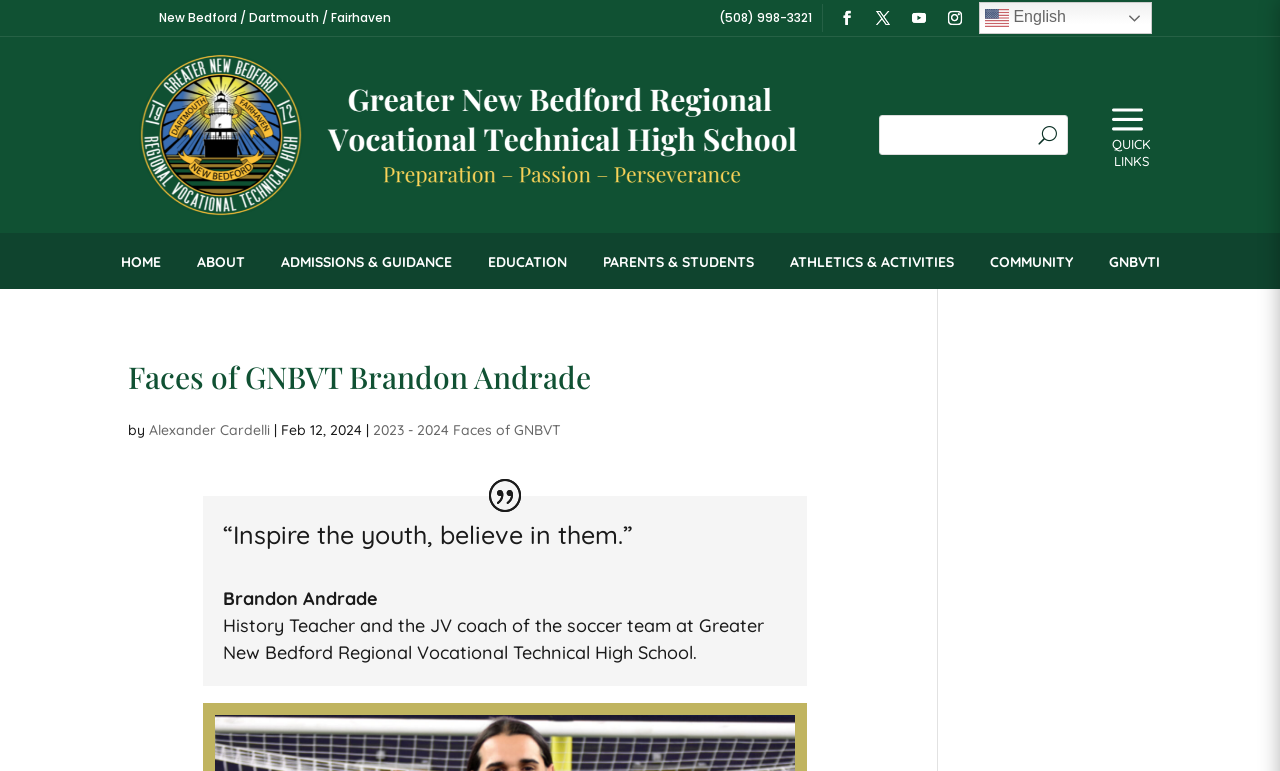Please specify the coordinates of the bounding box for the element that should be clicked to carry out this instruction: "View 2023 - 2024 Faces of GNBVT". The coordinates must be four float numbers between 0 and 1, formatted as [left, top, right, bottom].

[0.291, 0.546, 0.438, 0.57]